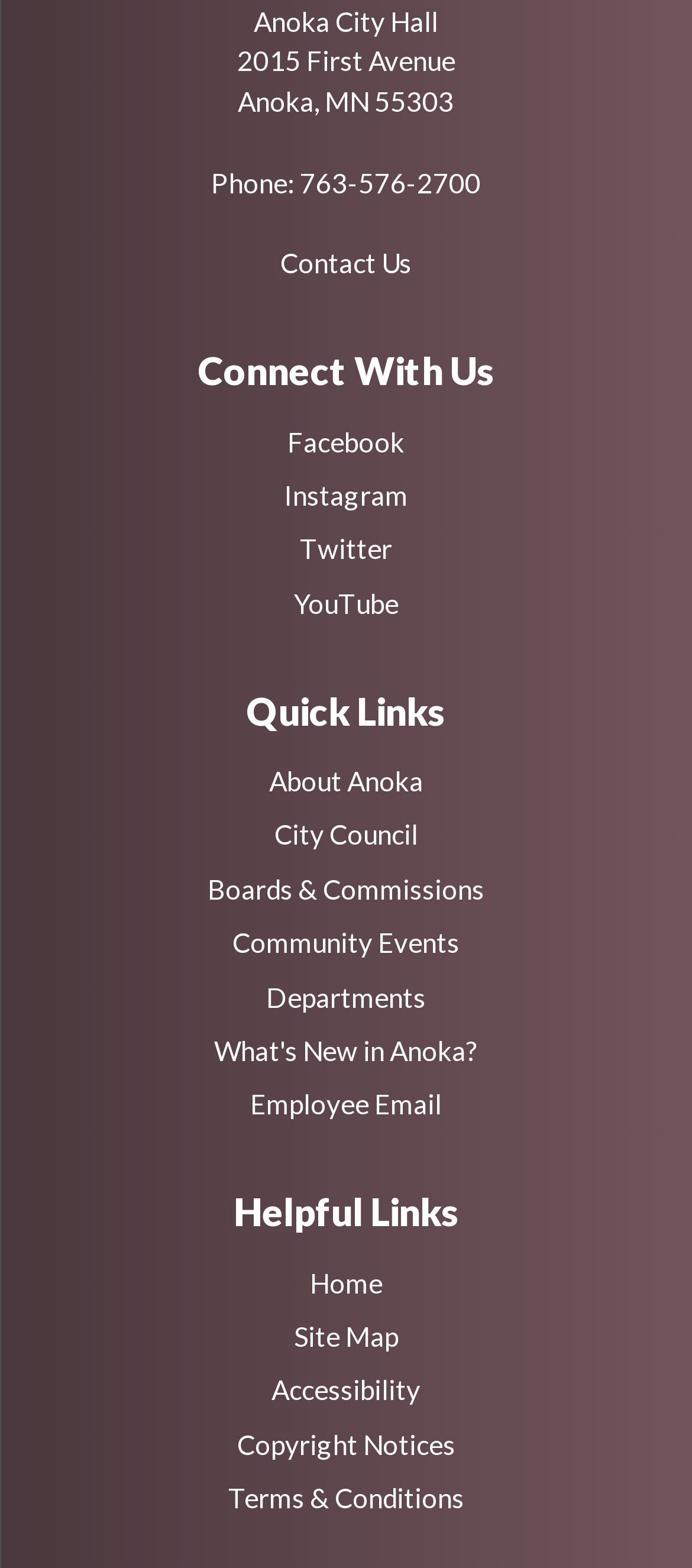Find the bounding box coordinates for the area you need to click to carry out the instruction: "Go to the home page". The coordinates should be four float numbers between 0 and 1, indicated as [left, top, right, bottom].

[0.447, 0.808, 0.553, 0.828]